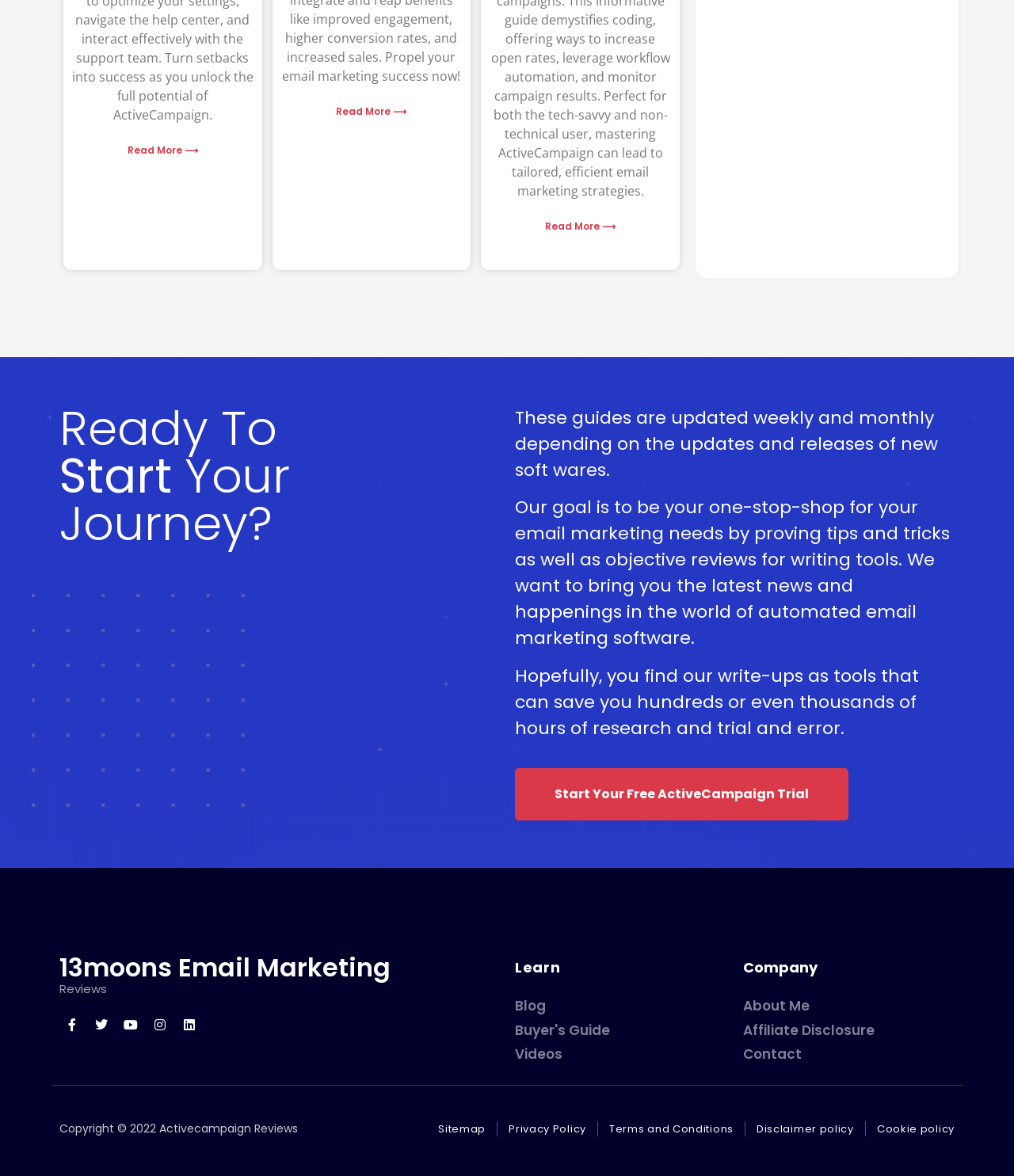What is the goal of the website?
Relying on the image, give a concise answer in one word or a brief phrase.

One-stop-shop for email marketing needs